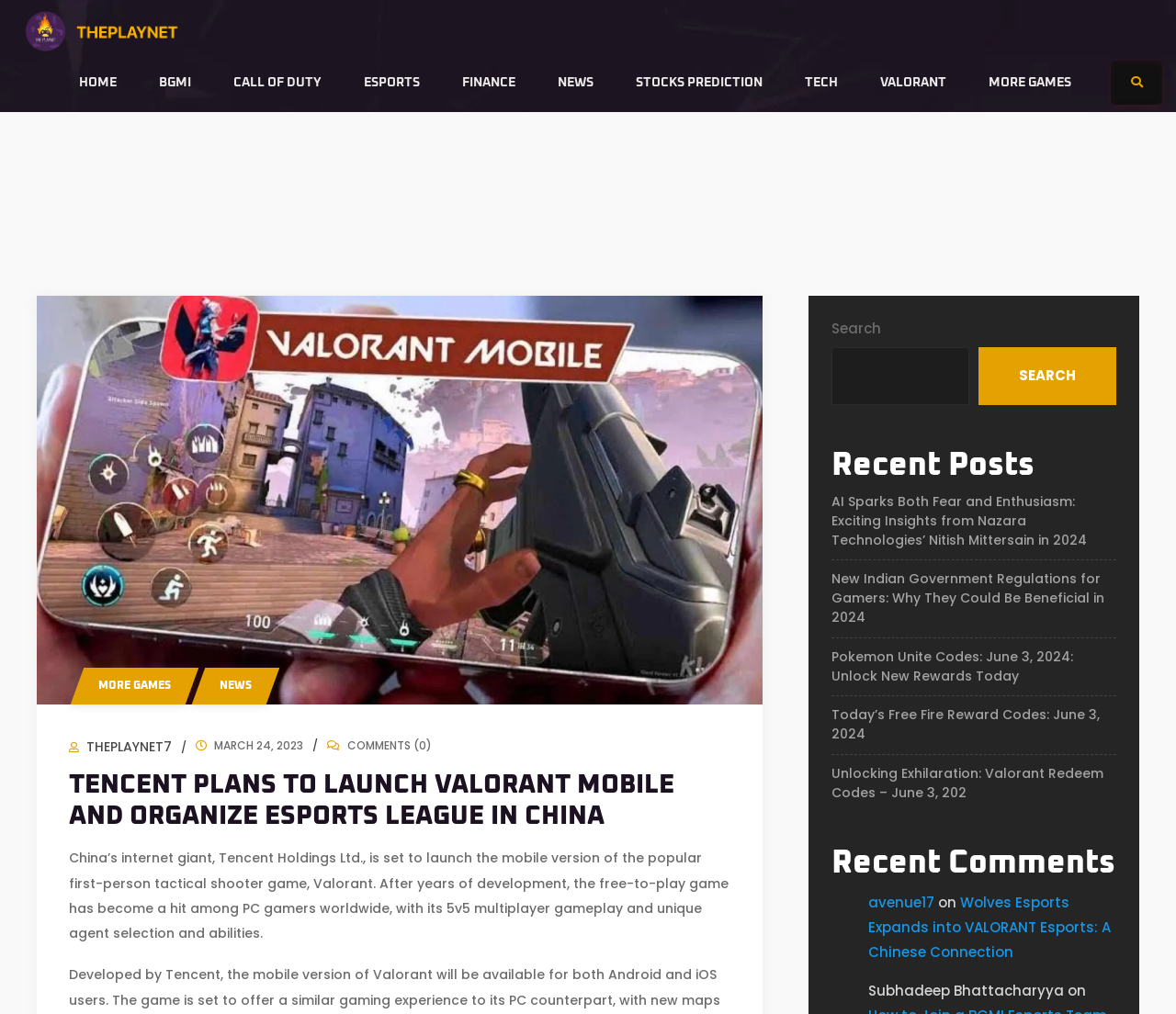Using the provided element description: "Call Of Duty", identify the bounding box coordinates. The coordinates should be four floats between 0 and 1 in the order [left, top, right, bottom].

[0.18, 0.062, 0.291, 0.102]